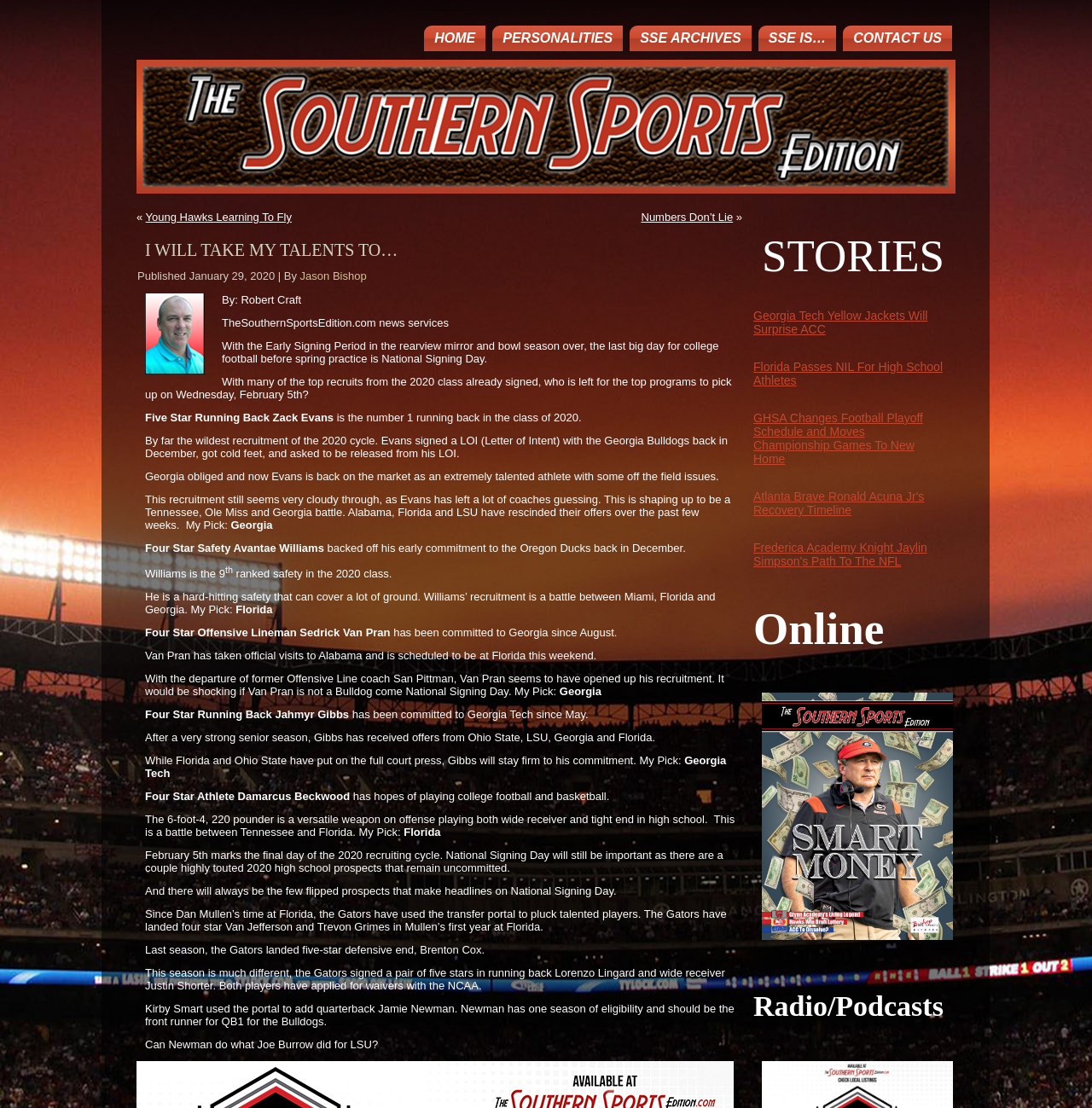Determine the bounding box coordinates for the clickable element required to fulfill the instruction: "Click HOME". Provide the coordinates as four float numbers between 0 and 1, i.e., [left, top, right, bottom].

[0.388, 0.023, 0.445, 0.046]